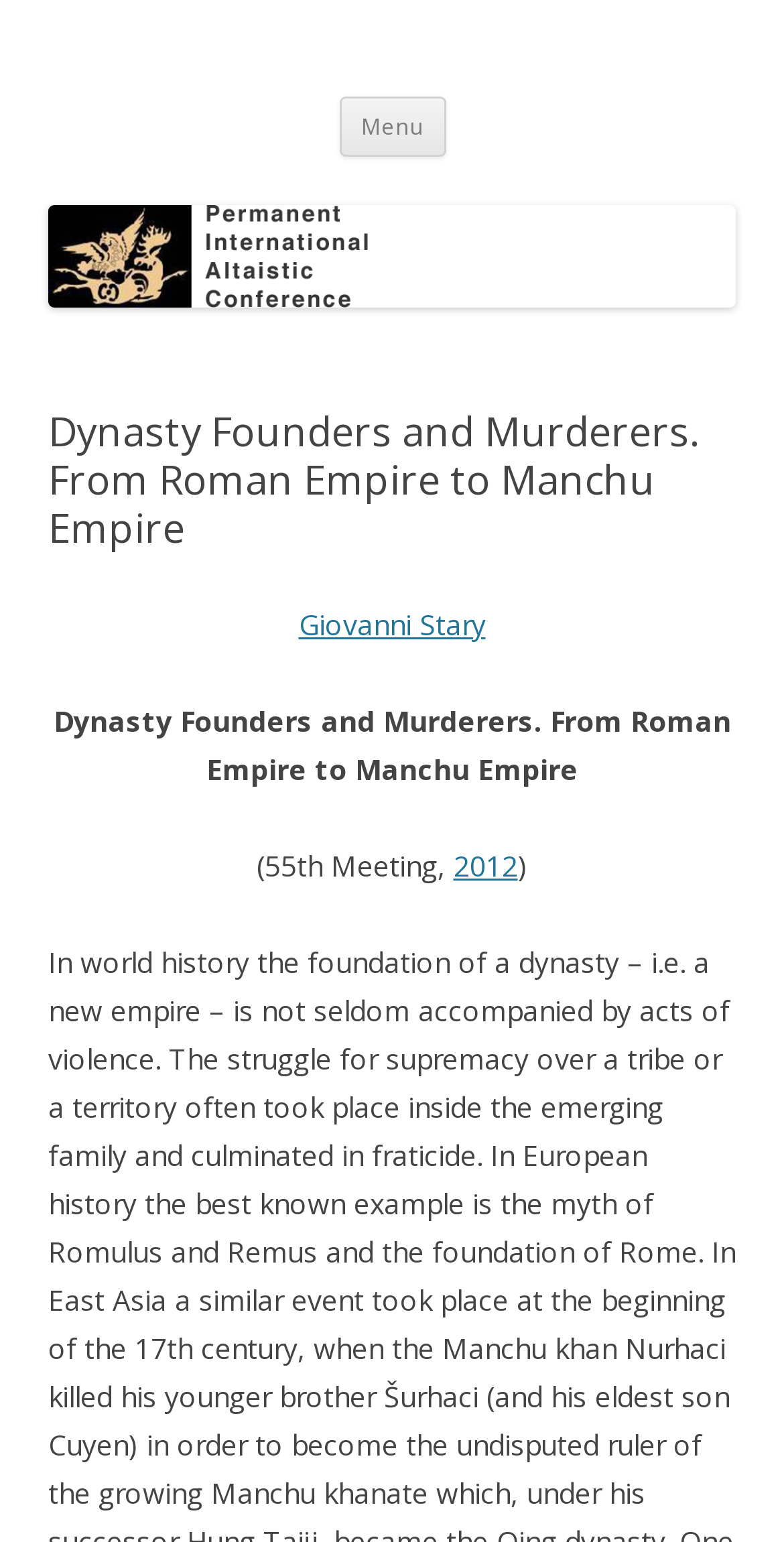Please find the bounding box coordinates (top-left x, top-left y, bottom-right x, bottom-right y) in the screenshot for the UI element described as follows: Menu

[0.432, 0.063, 0.568, 0.101]